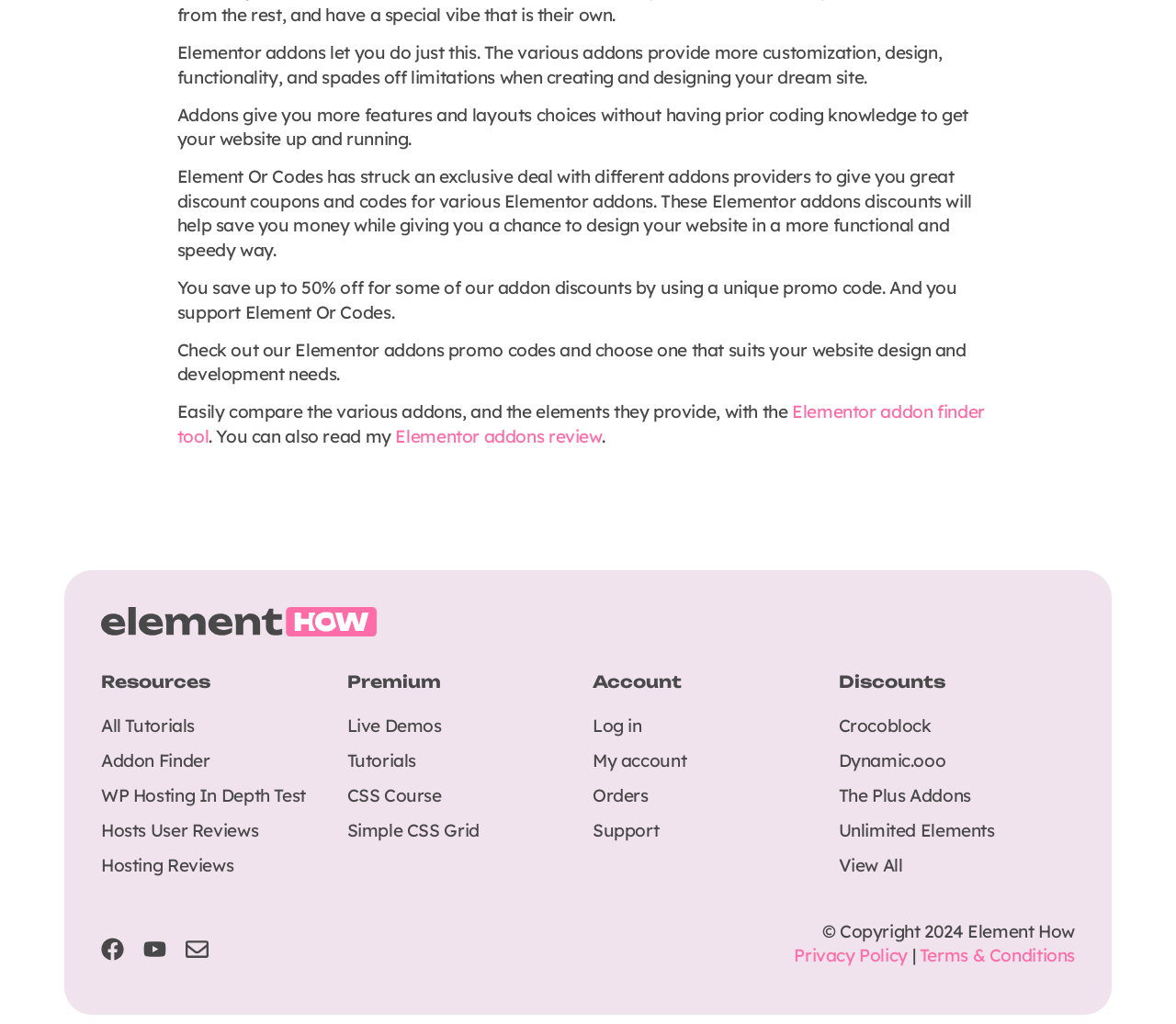What type of resources are available on the website?
Based on the screenshot, give a detailed explanation to answer the question.

The website provides various resources, including tutorials, an addon finder tool, and hosting reviews, which can be accessed through the 'Resources' section.